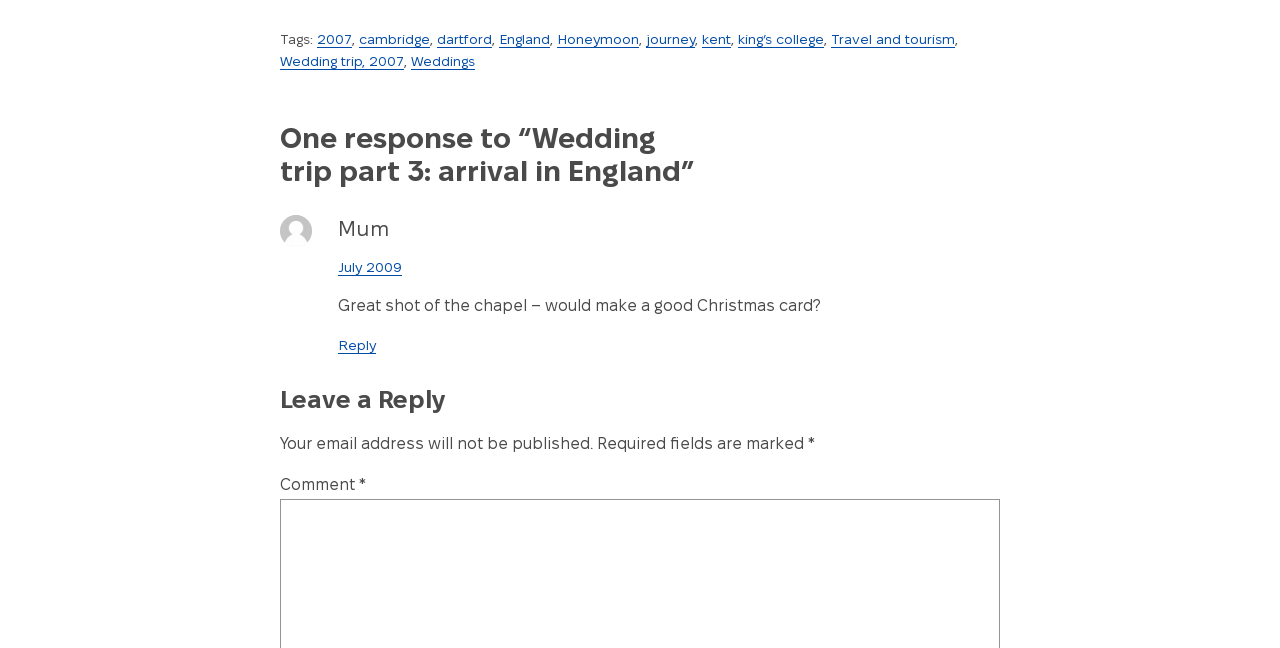What is the name of the commenter?
Using the picture, provide a one-word or short phrase answer.

Mum